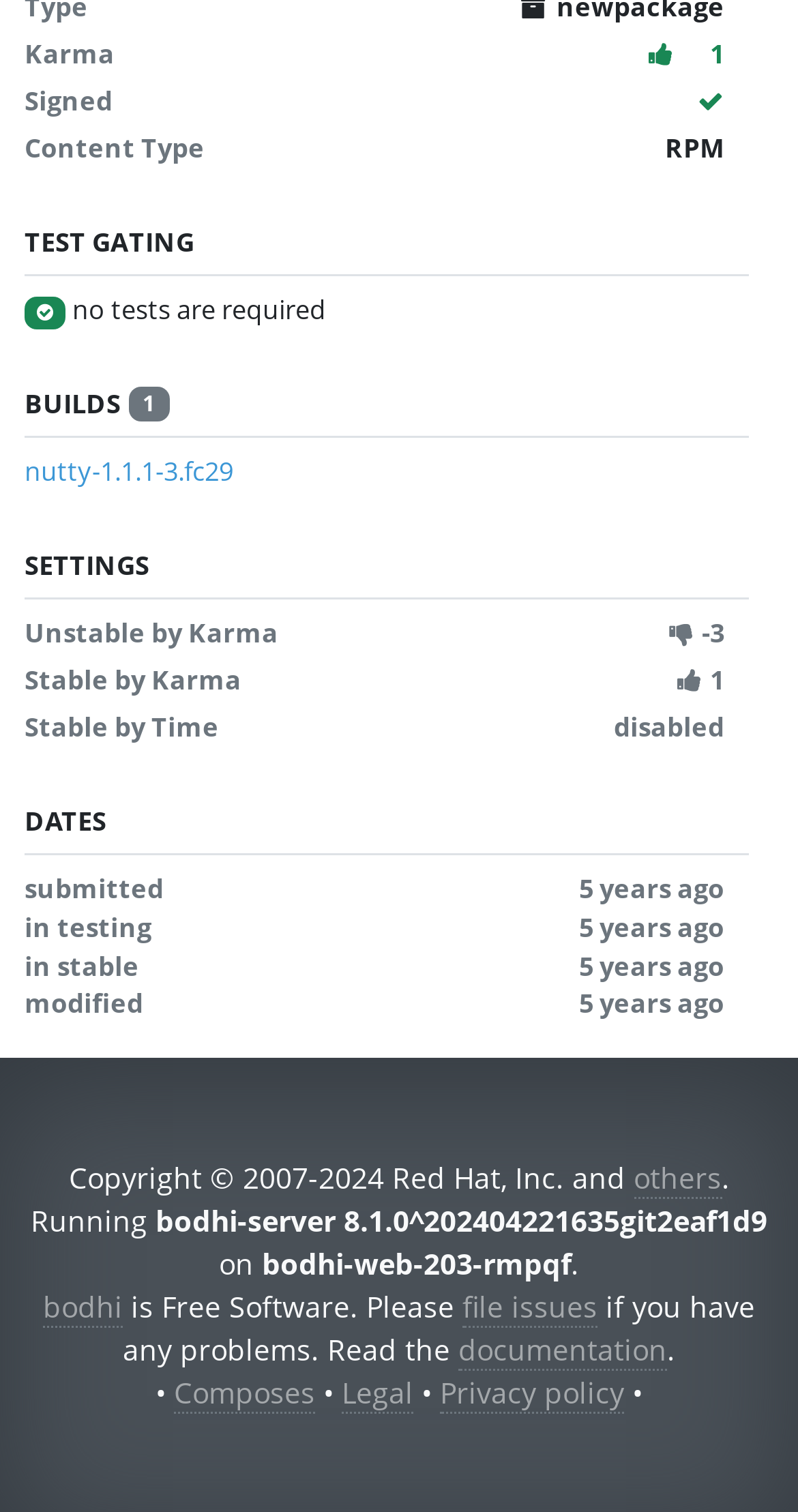Given the description: "file issues", determine the bounding box coordinates of the UI element. The coordinates should be formatted as four float numbers between 0 and 1, [left, top, right, bottom].

[0.579, 0.852, 0.749, 0.879]